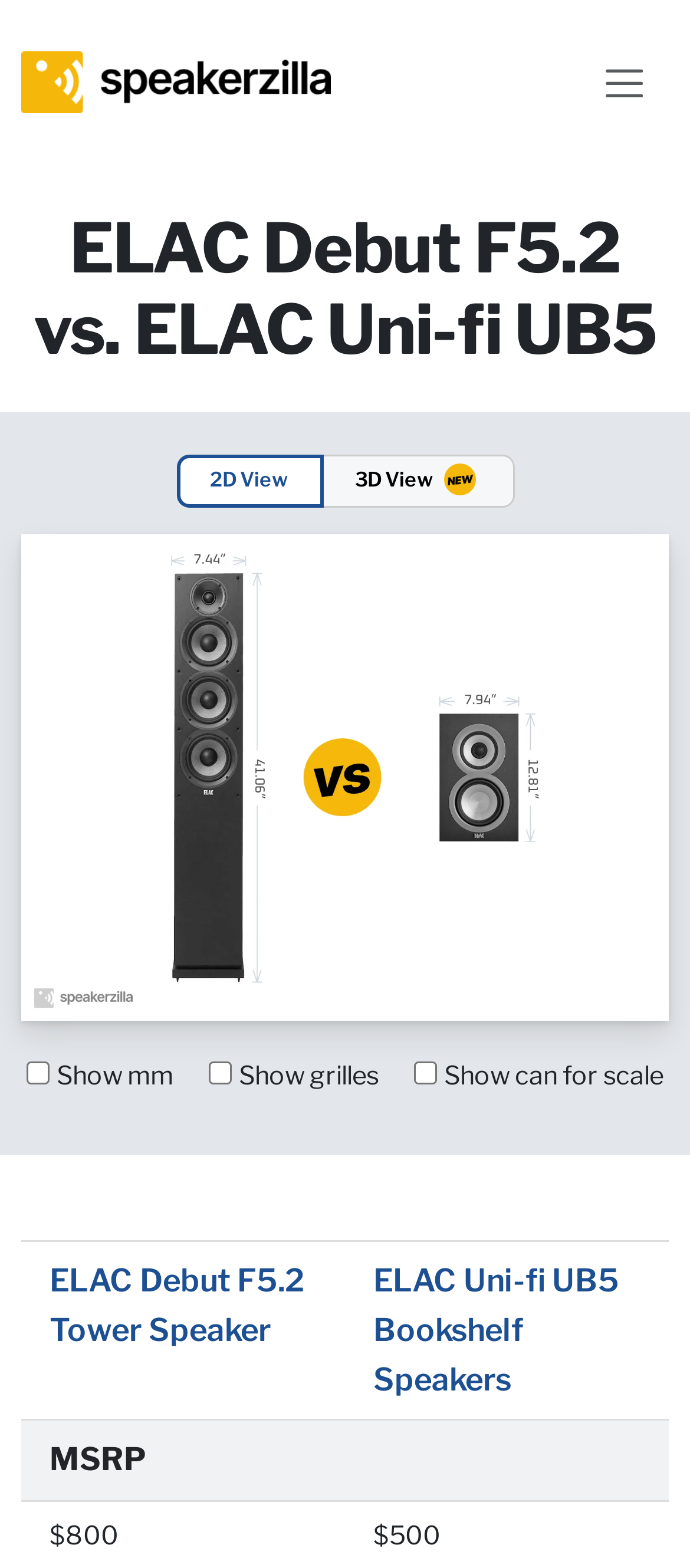Determine the bounding box coordinates for the region that must be clicked to execute the following instruction: "View 2D view".

[0.255, 0.29, 0.468, 0.324]